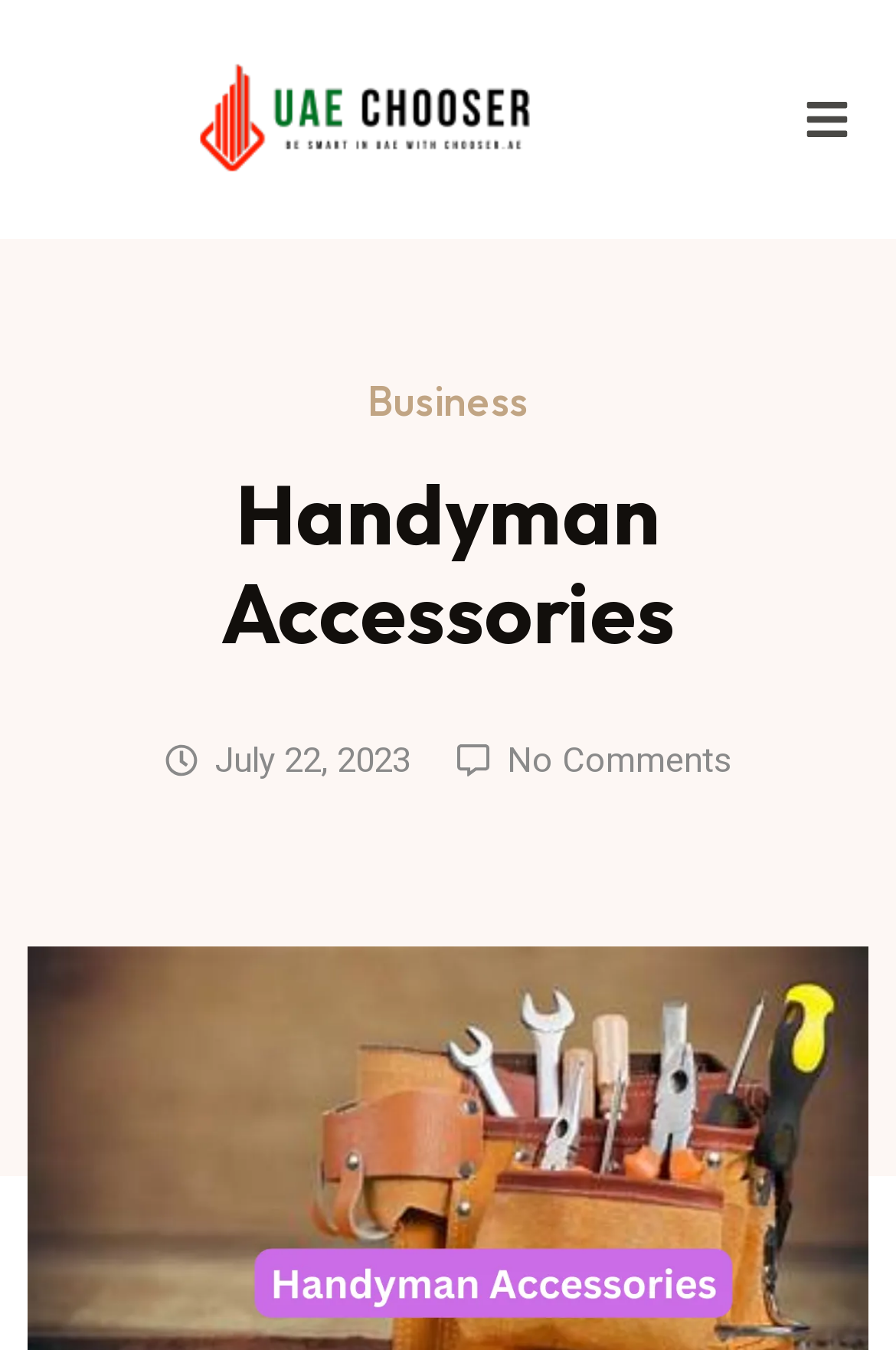Construct a comprehensive caption that outlines the webpage's structure and content.

The webpage is about handyman accessories, with a focus on enhancing DIY skills. At the top left, there is a logo of "chooser.ae" with a link to it. On the top right, there is another link with no text. Below the logo, there are navigation links, including "Business", positioned in the middle of the page. 

The main content of the page is headed by "Handyman Accessories", which spans almost the entire width of the page. Below this heading, there is a publication date, "July 22, 2023", on the left, and a comment section with "No Comments" on the right.